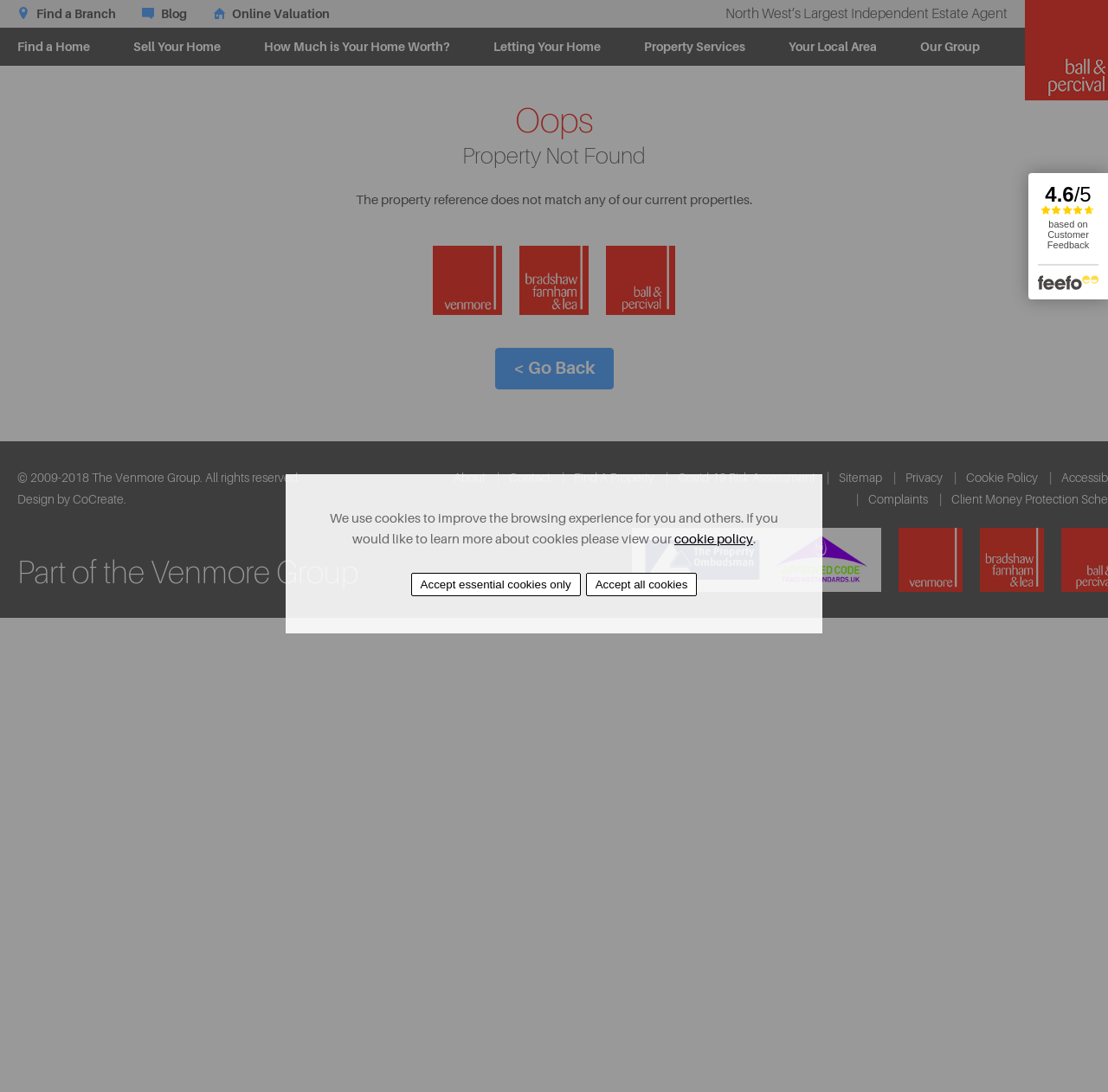Please locate the bounding box coordinates of the element that should be clicked to complete the given instruction: "Find a Home".

[0.0, 0.026, 0.097, 0.06]